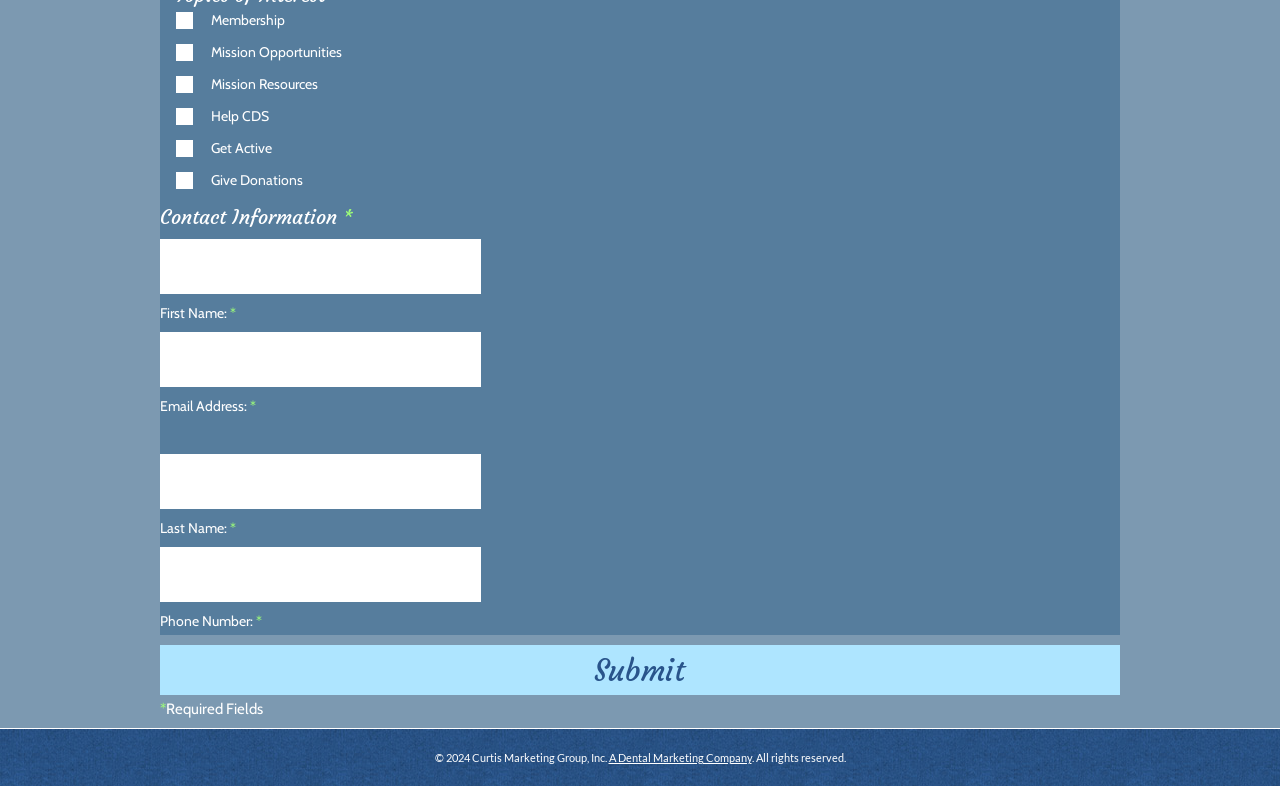Identify the bounding box coordinates of the clickable region required to complete the instruction: "Click Submit". The coordinates should be given as four float numbers within the range of 0 and 1, i.e., [left, top, right, bottom].

[0.125, 0.808, 0.875, 0.884]